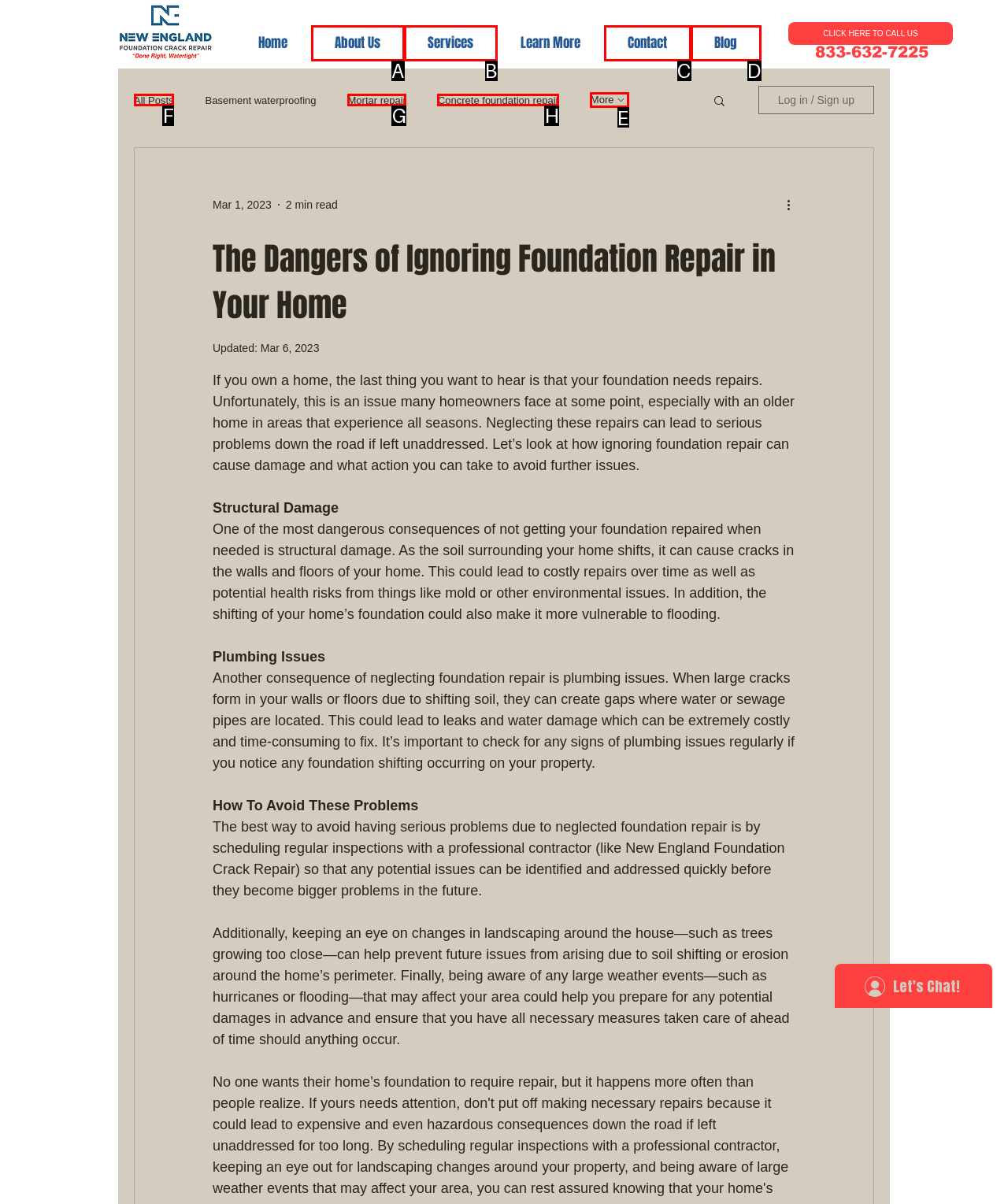Which HTML element matches the description: About Us the best? Answer directly with the letter of the chosen option.

A